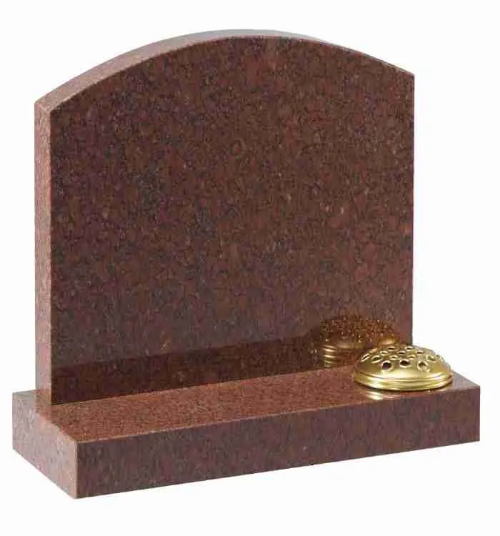Construct a detailed narrative about the image.

This image features the "WG244" Cremation Memorial, a beautifully crafted memorial option designed to honor and remember loved ones. The memorial showcases an elegant oval-shaped headstone in a vibrant Ruby Red hue, resting on a rectangular base. Alongside the headstone, two decorative golden urns are positioned, adding a touch of refinement to the design. The graceful silhouette of the oval top enhances the memorial's aesthetic, symbolizing everlasting love and cherished memories. This piece not only serves as a personalized tribute but also allows for unique inscriptions, making it a timeless choice for remembrance.